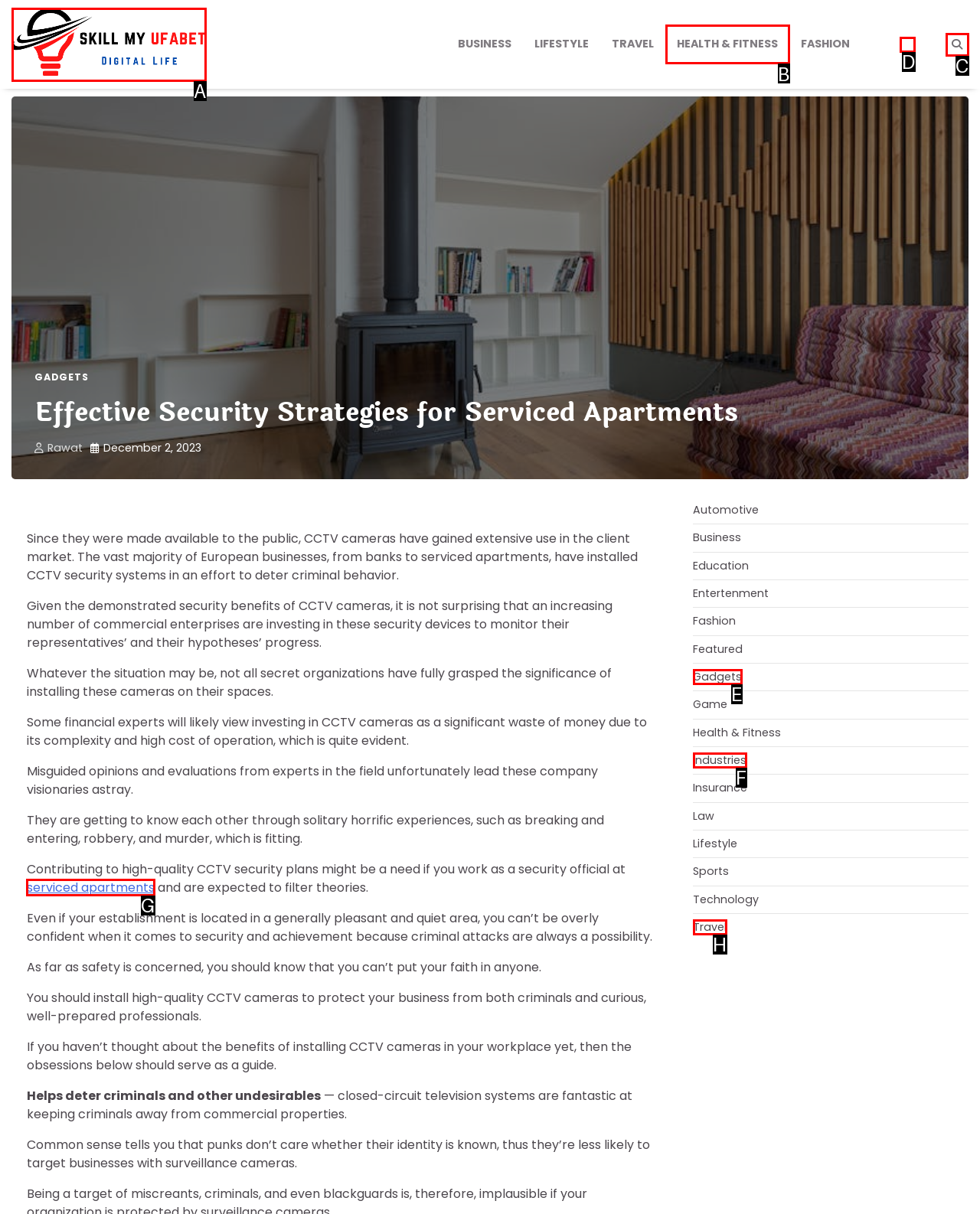Select the HTML element that should be clicked to accomplish the task: Click on the 'serviced apartments' link Reply with the corresponding letter of the option.

G